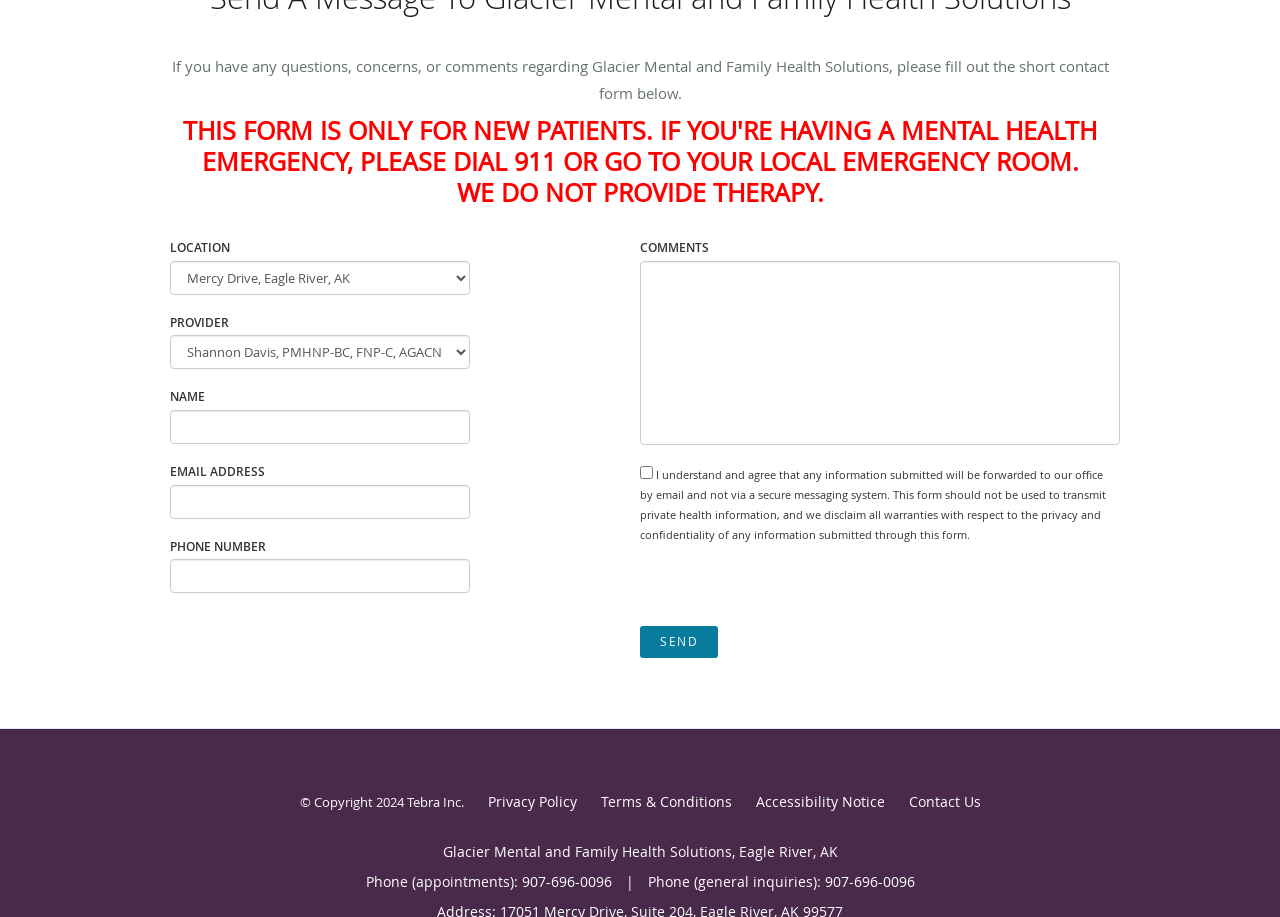Answer succinctly with a single word or phrase:
What is the location of Glacier Mental and Family Health Solutions?

Eagle River, AK